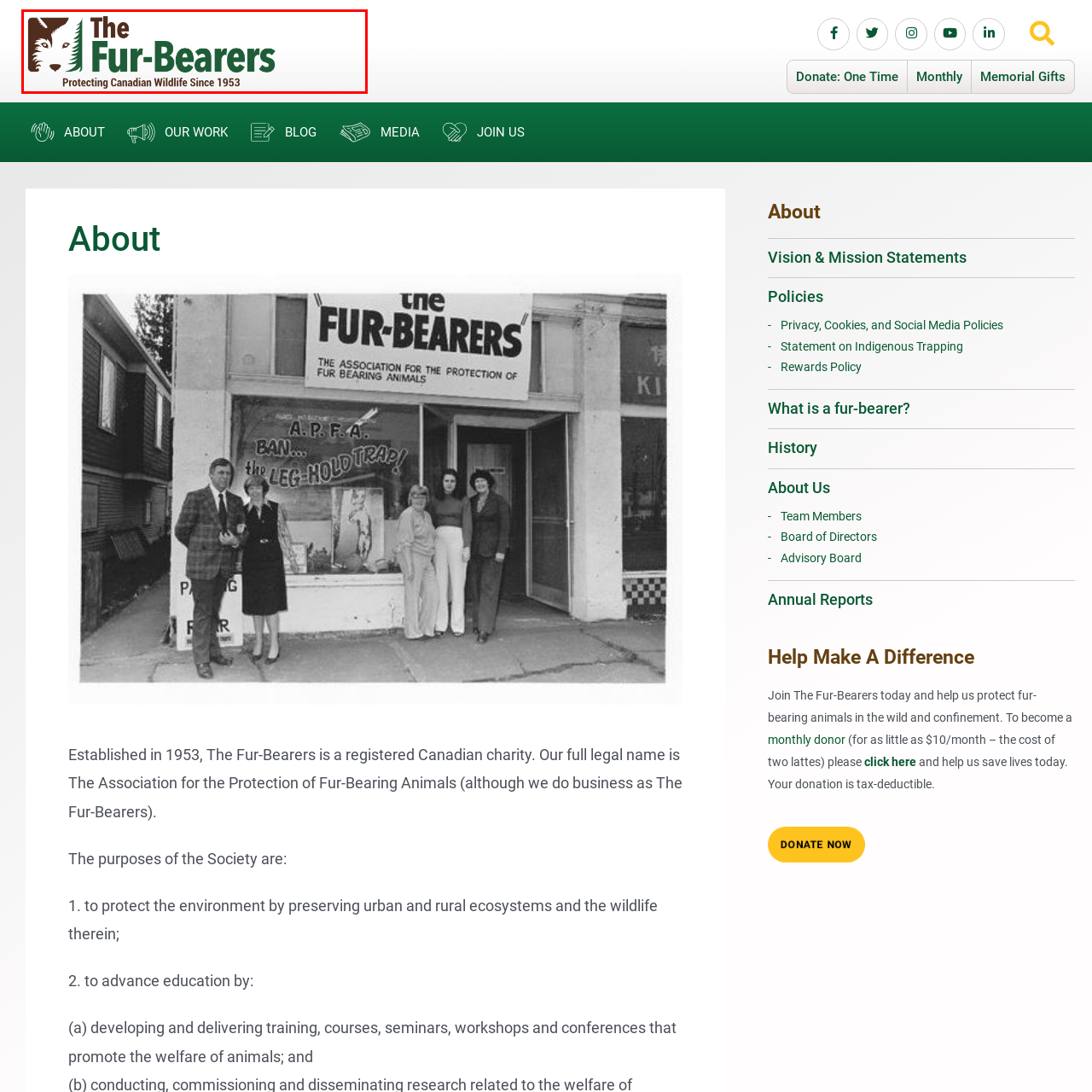Describe in detail the visual content enclosed by the red bounding box.

The image is the logo of "The Fur-Bearers," an organization dedicated to the protection of Canadian wildlife since 1953. The logo features the name "The Fur-Bearers" prominently, with a stylized illustration of a fox's face on the left, symbolizing the organization's focus on fur-bearing animals. Above the name, a pine tree is depicted, reinforcing the connection to nature and wildlife conservation. The tagline "Protecting Canadian Wildlife Since 1953" is subtly integrated, highlighting the organization's long-standing commitment to wildlife protection. The use of earthy tones in the design reflects the organization's environmental advocacy efforts.